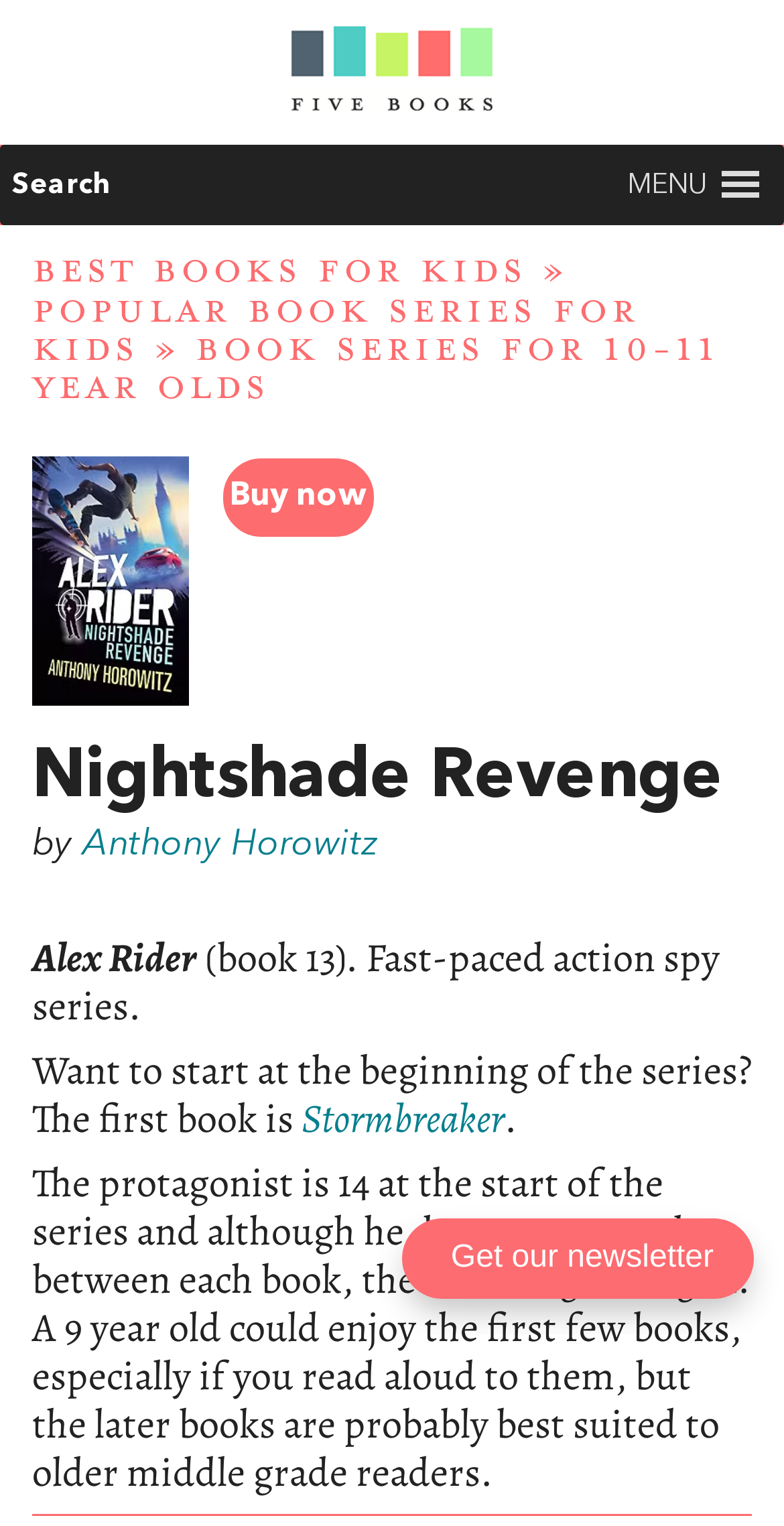Please determine the bounding box of the UI element that matches this description: title="Tranchell Magnificat Tone 8". The coordinates should be given as (top-left x, top-left y, bottom-right x, bottom-right y), with all values between 0 and 1.

None